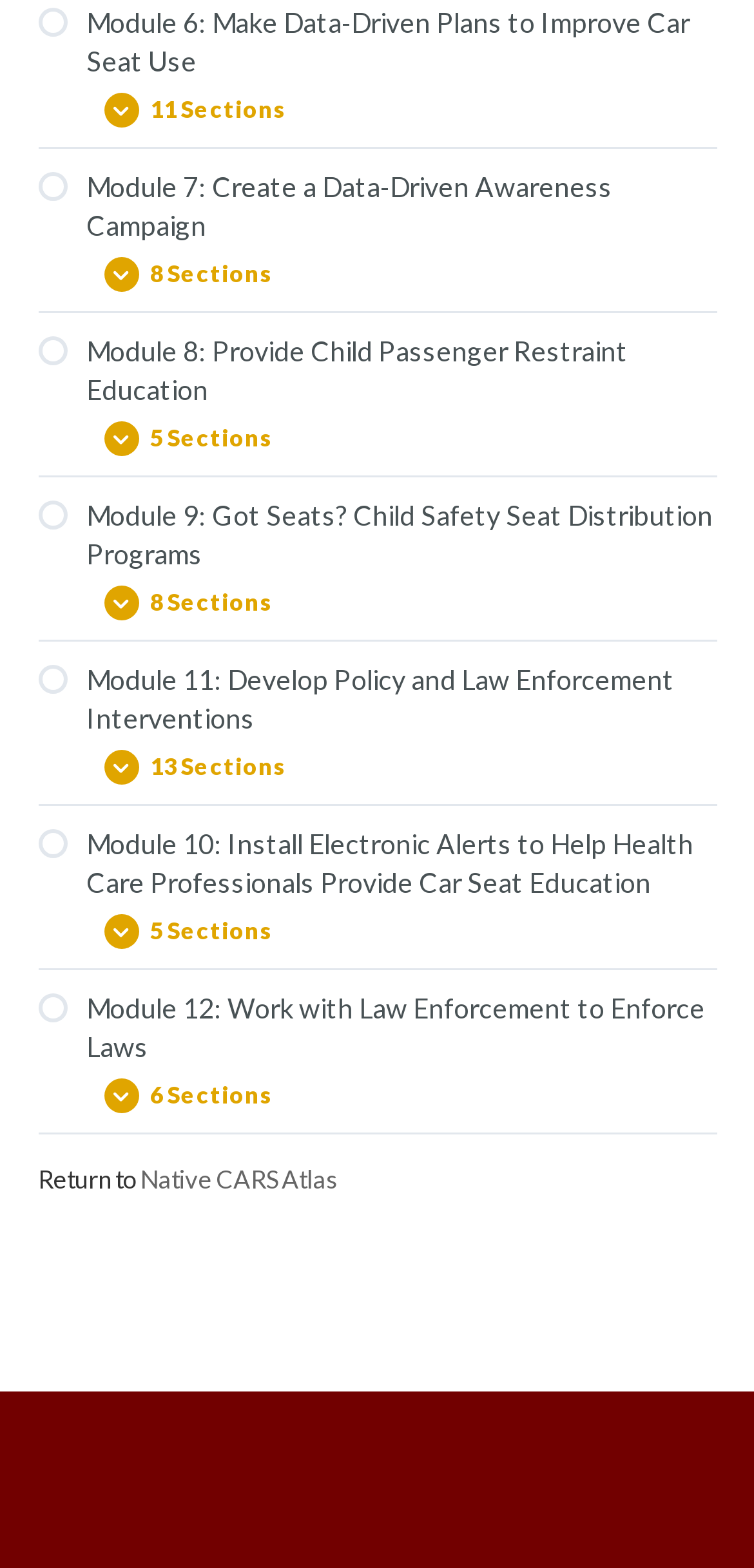Bounding box coordinates must be specified in the format (top-left x, top-left y, bottom-right x, bottom-right y). All values should be floating point numbers between 0 and 1. What are the bounding box coordinates of the UI element described as: 6.3 Identifying Your Approach

[0.119, 0.211, 0.899, 0.25]